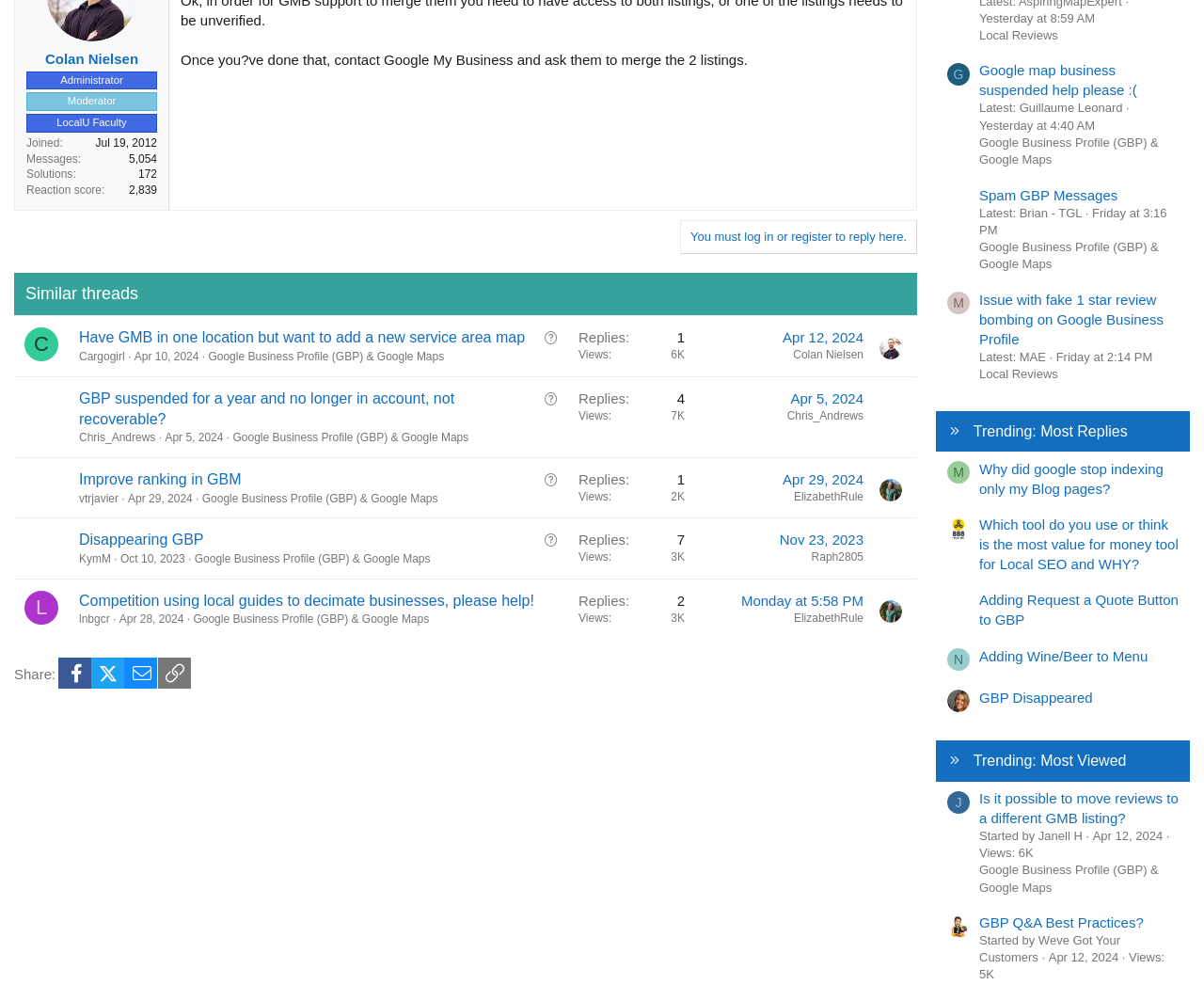Using the provided element description: "Apr 5, 2024", determine the bounding box coordinates of the corresponding UI element in the screenshot.

[0.137, 0.438, 0.185, 0.451]